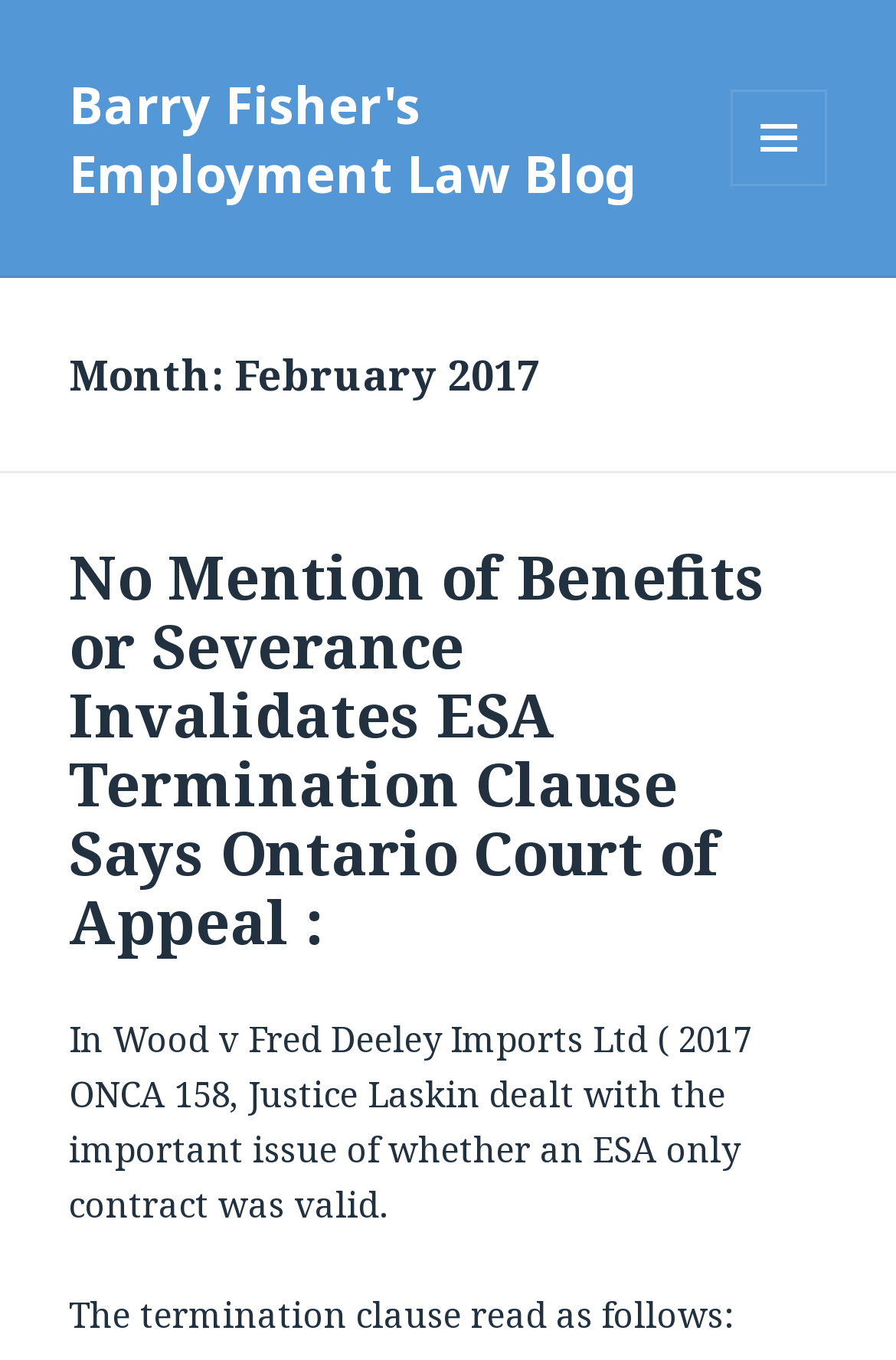Using the information in the image, could you please answer the following question in detail:
What is the title of the first article?

I found the answer by examining the heading element with the text 'No Mention of Benefits or Severance Invalidates ESA Termination Clause Says Ontario Court of Appeal :' which is a child element of the HeaderAsNonLandmark element.